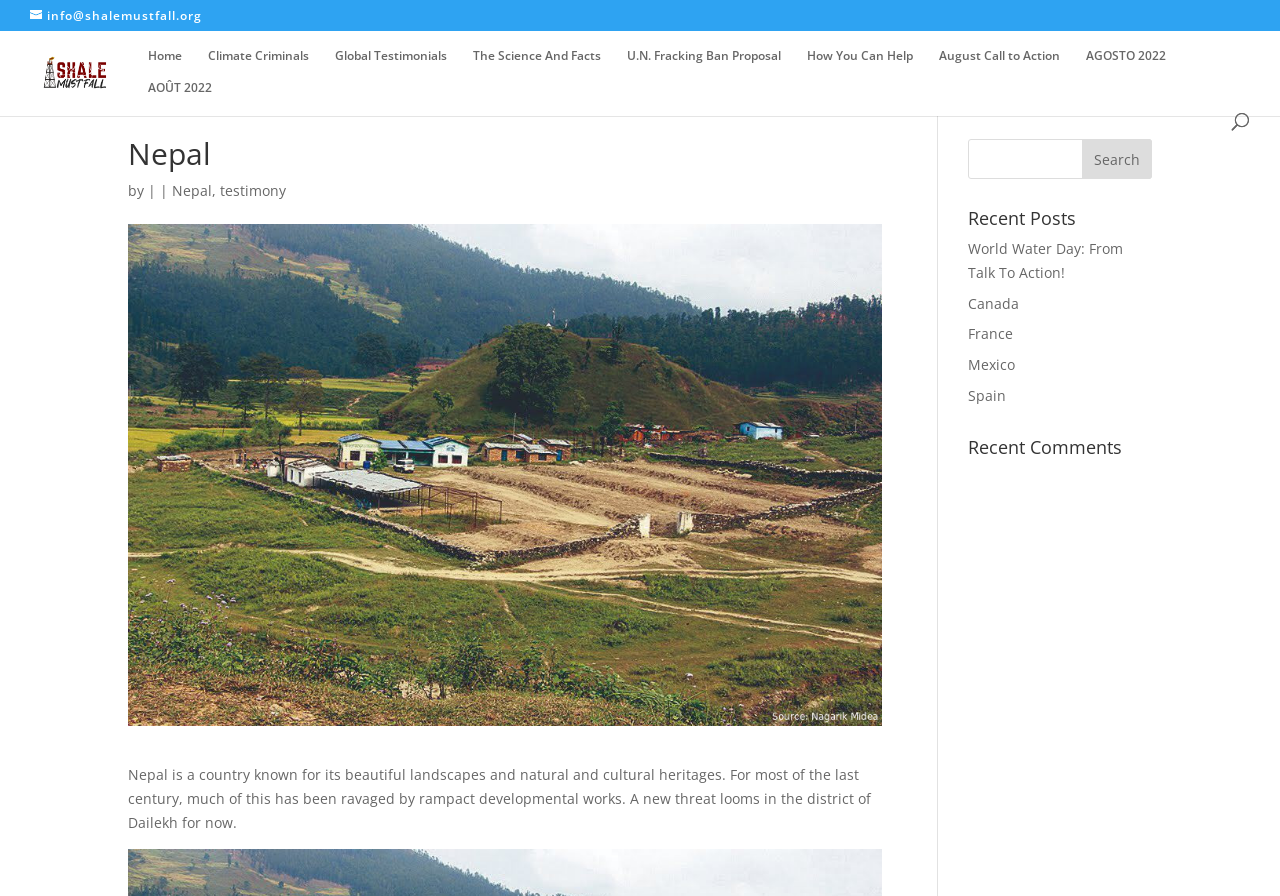Please identify the bounding box coordinates of the clickable element to fulfill the following instruction: "Read the Nepal testimony". The coordinates should be four float numbers between 0 and 1, i.e., [left, top, right, bottom].

[0.134, 0.202, 0.166, 0.223]